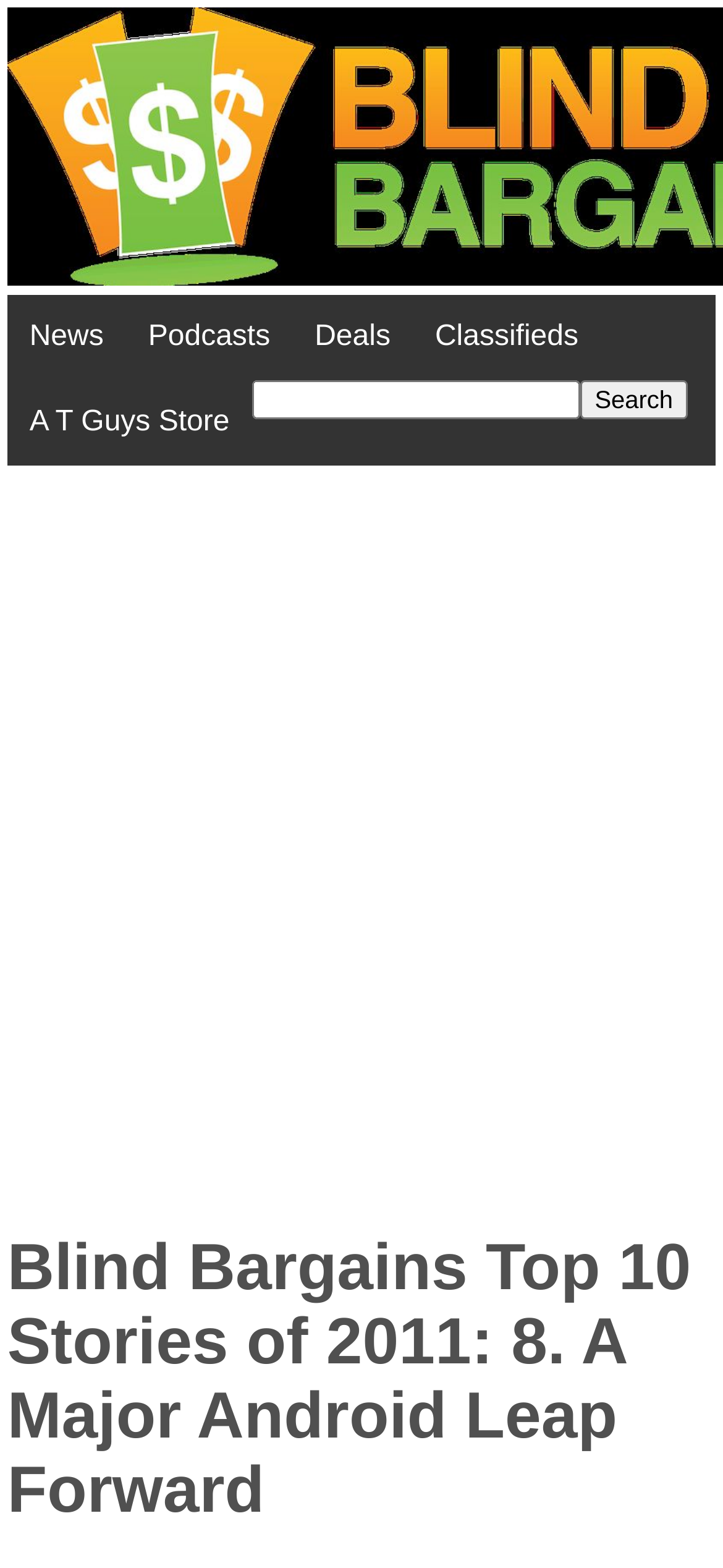Please provide a one-word or phrase answer to the question: 
How many main sections are on this webpage?

2